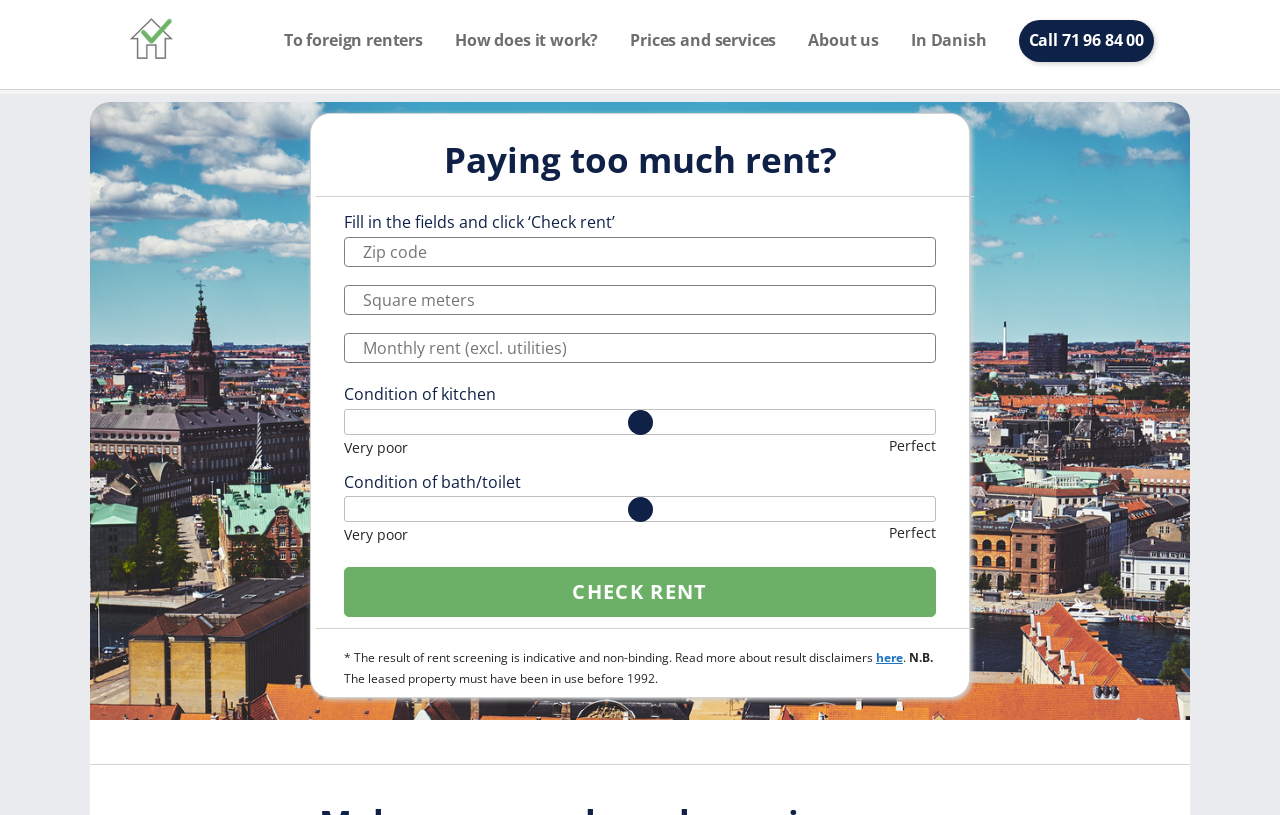Explain the webpage in detail, including its primary components.

The webpage is an online rent checker platform called CheckRent.dk, where users can check if their rent is fair. At the top left corner, there is a logo of CheckRent.dk, accompanied by a link to the website. Below the logo, there are several links to different sections of the website, including "To foreign renters", "How does it work?", "Prices and services", "About us", and "In Danish".

On the right side of the page, there is a prominent call-to-action section with a phone number "71 96 84 00" and a question "Paying too much rent?". Below this section, there is a form where users can fill in their information to check their rent. The form consists of several text boxes to input zip code, square meters, and monthly rent, as well as sliders to rate the condition of the kitchen and bath/toilet.

Above the form, there is a brief instruction "Fill in the fields and click ‘Check rent’". Once the user has filled in the form, they can click the "CHECK RENT" button to submit their information. Below the form, there is a disclaimer stating that the result of rent screening is indicative and non-binding, with a link to read more about result disclaimers. Additionally, there is a note stating that the leased property must have been in use before 1992.